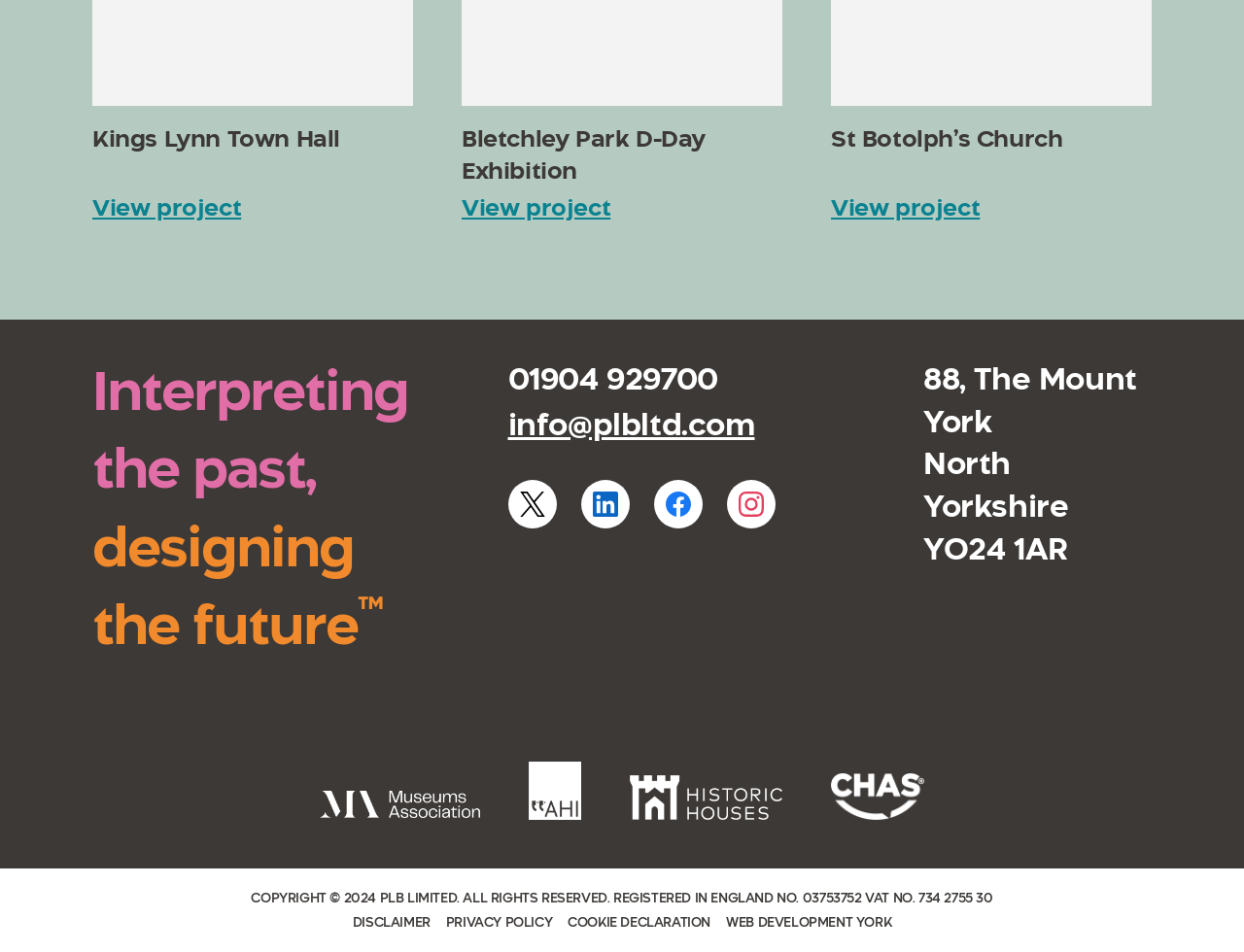For the following element description, predict the bounding box coordinates in the format (top-left x, top-left y, bottom-right x, bottom-right y). All values should be floating point numbers between 0 and 1. Description: info@plbltd.com

[0.408, 0.427, 0.607, 0.464]